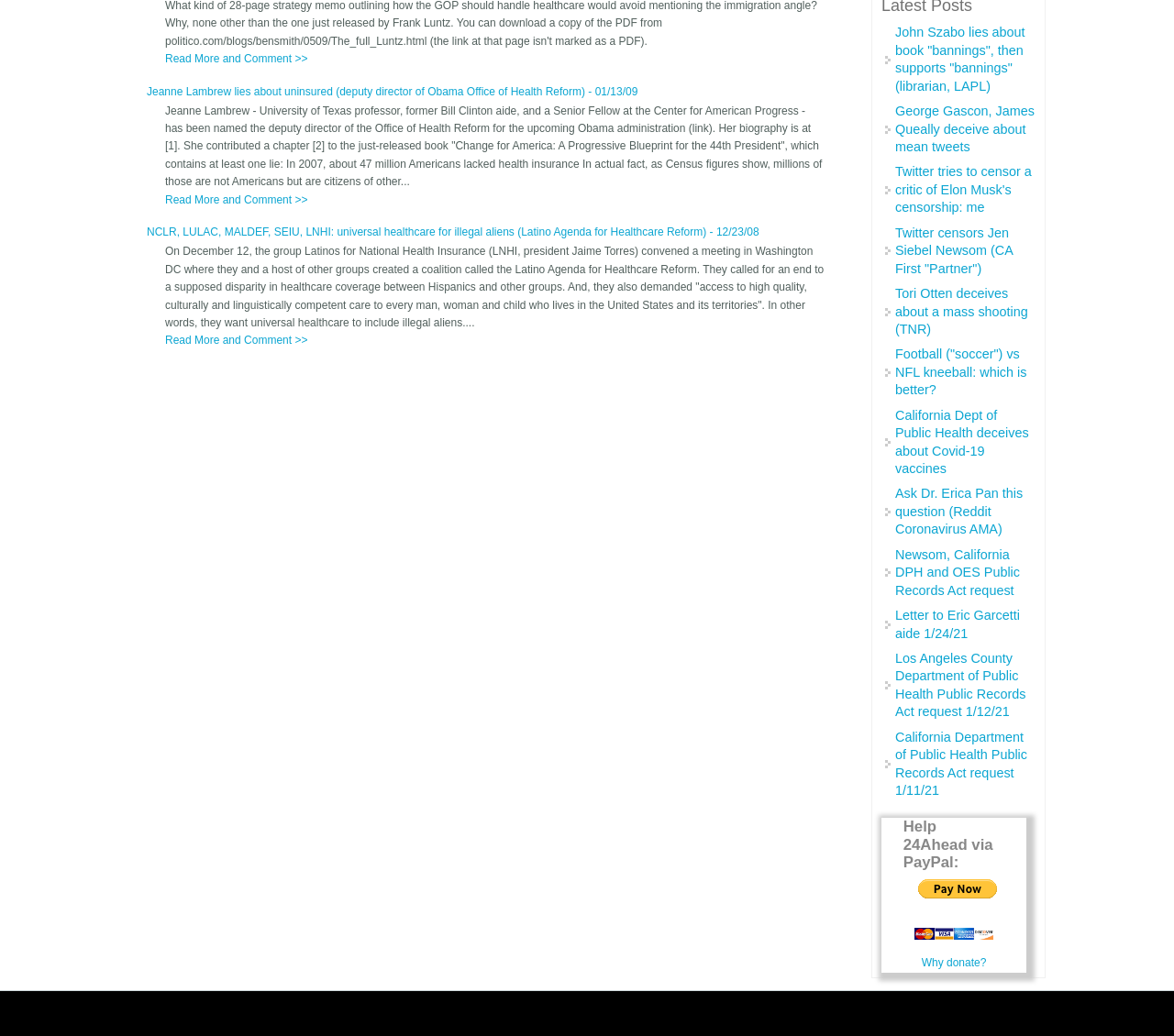Locate the bounding box of the UI element described by: "Read More and Comment >>" in the given webpage screenshot.

[0.141, 0.322, 0.262, 0.335]